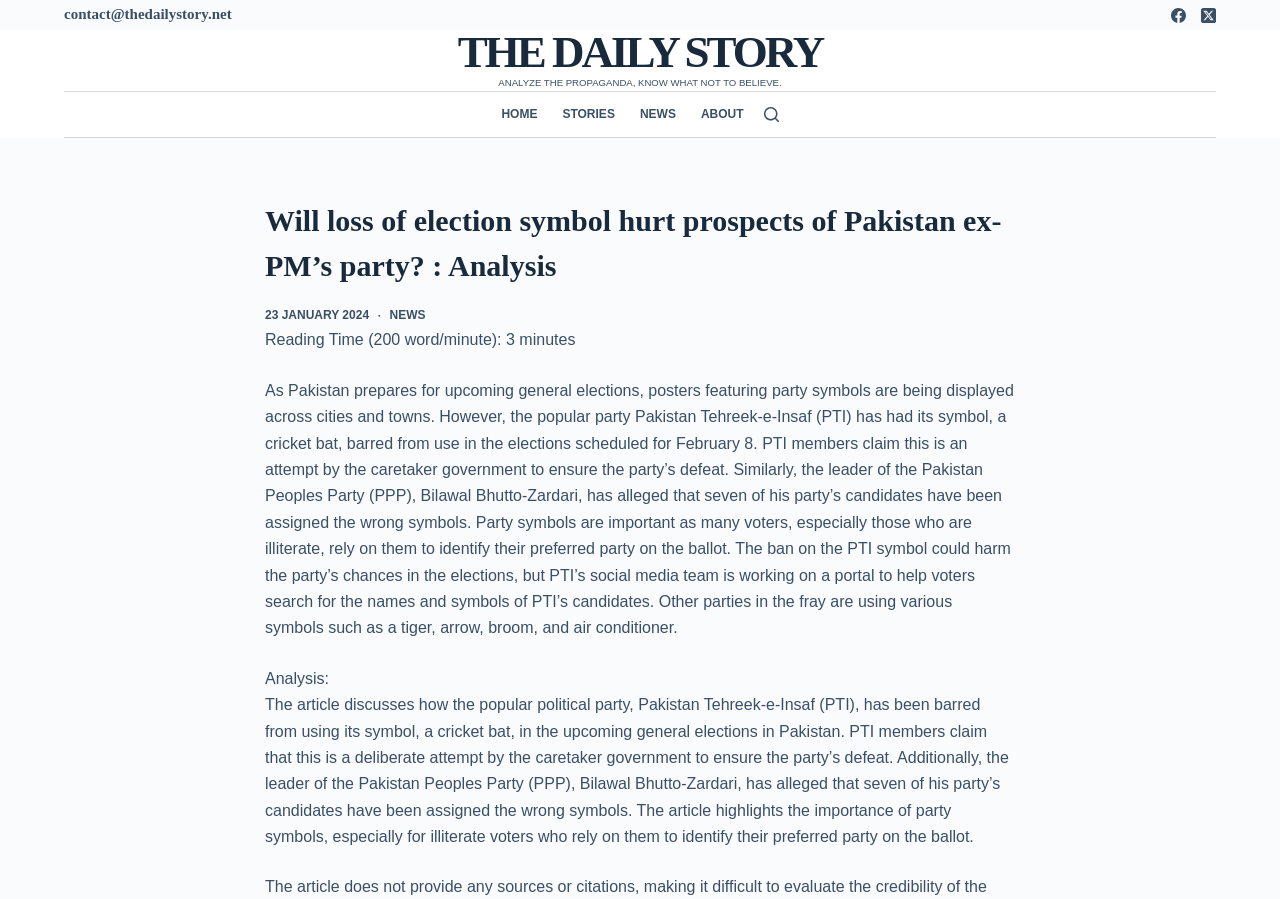What is the name of the party leader who alleged that his party’s candidates have been assigned wrong symbols?
Use the screenshot to answer the question with a single word or phrase.

Bilawal Bhutto-Zardari